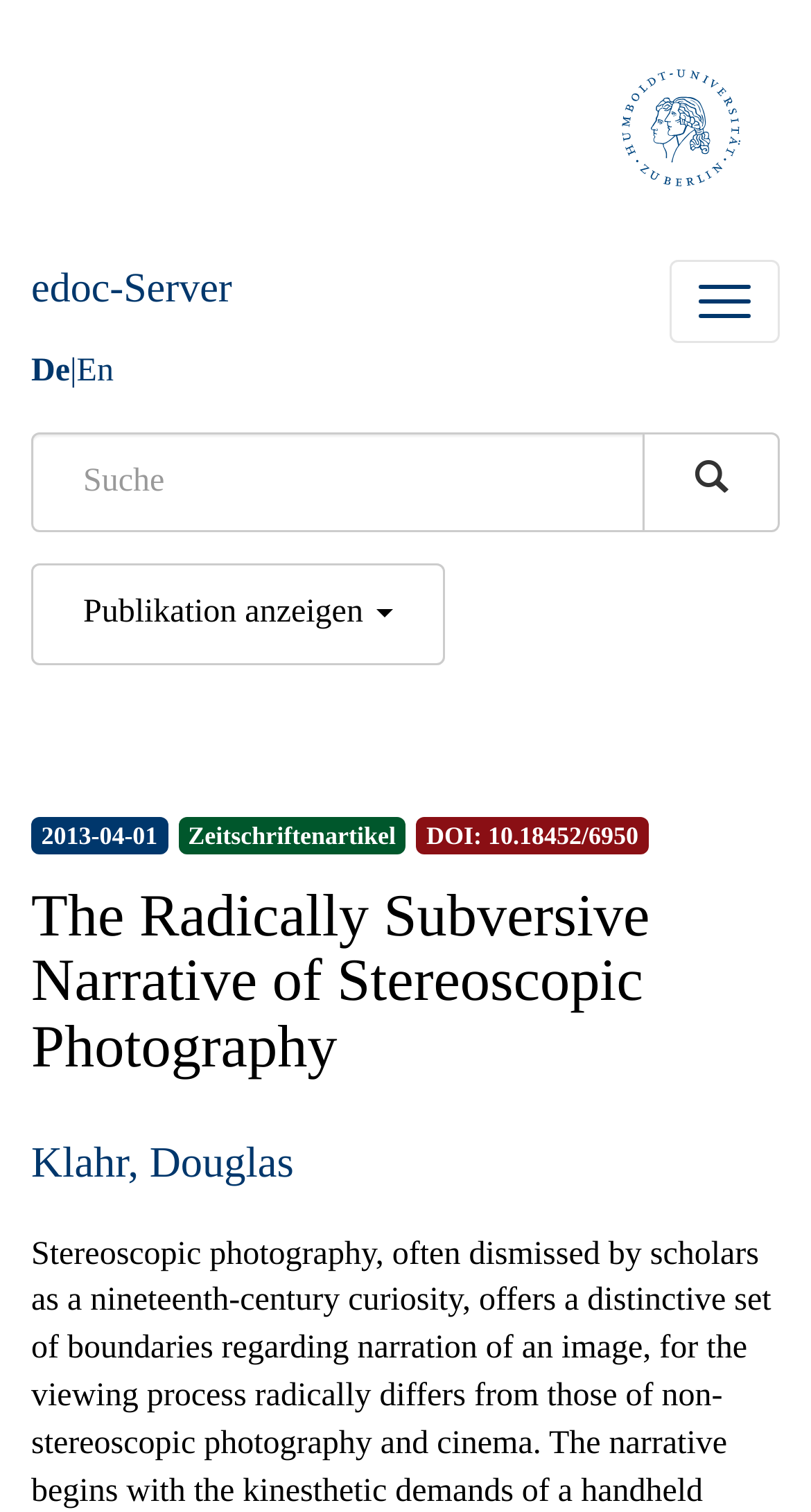Please find the bounding box coordinates for the clickable element needed to perform this instruction: "Click the university logo".

[0.679, 0.0, 0.962, 0.172]